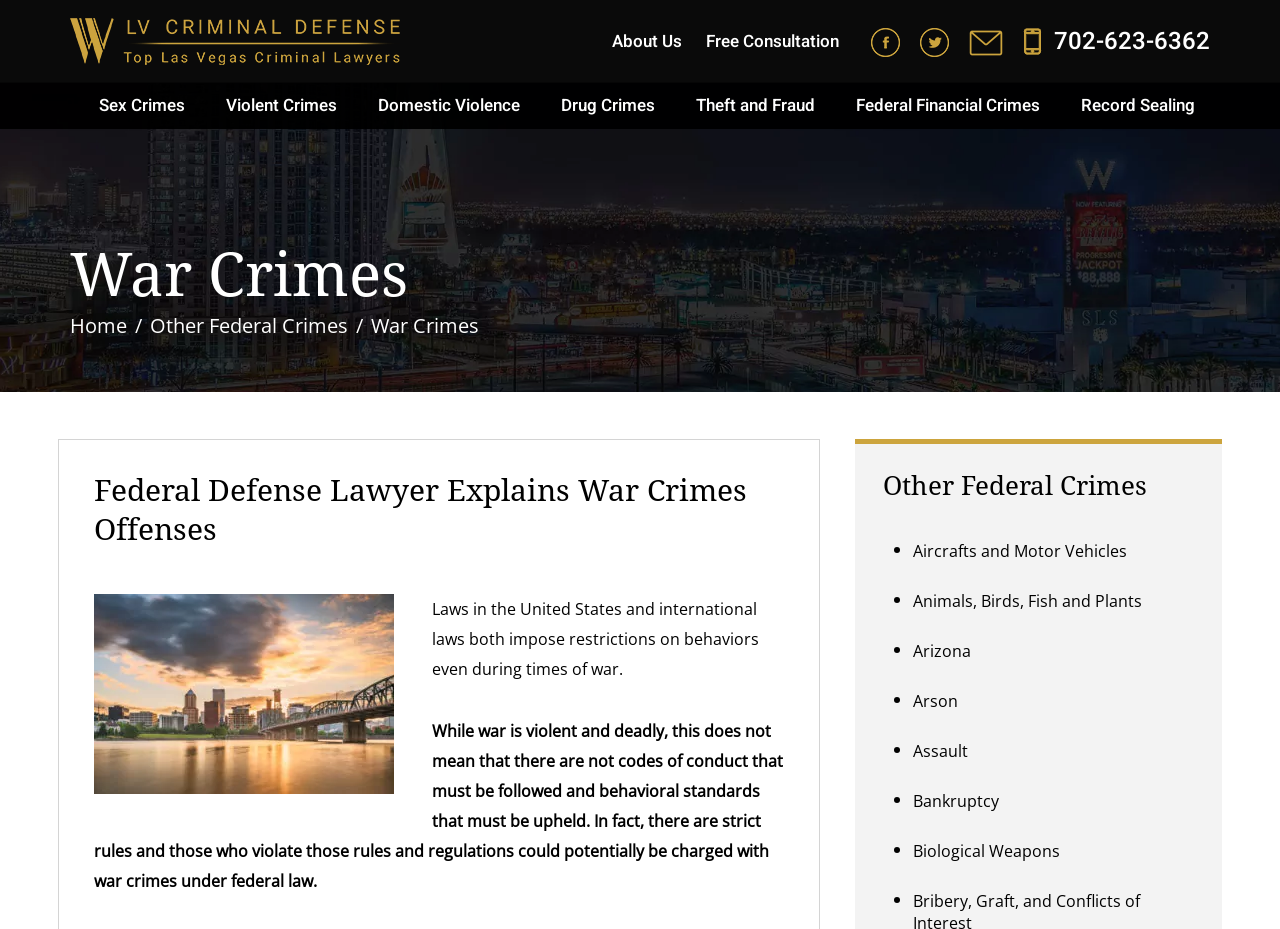Illustrate the webpage with a detailed description.

The webpage is about federal war crimes, specifically providing information on the definition of war crimes in the federal penal code. At the top, there are several links, including "About Us", "Free Consultation", and social media links to Facebook and Twitter, accompanied by their respective icons. Below these links, there is a row of links to various crime categories, such as "Sex Crimes", "Violent Crimes", "Domestic Violence", and more.

The main content of the page is divided into sections. The first section has a heading "War Crimes" and a brief introduction to the topic. Below this, there are links to related topics, including "Home" and "Other Federal Crimes". The next section has a heading "Federal Defense Lawyer Explains War Crimes Offenses" and provides a detailed explanation of war crimes, including the laws and regulations that govern them.

The text explains that even during times of war, there are codes of conduct that must be followed, and those who violate these rules can be charged with war crimes under federal law. The page also lists other federal crimes, including "Aircrafts and Motor Vehicles", "Animals, Birds, Fish and Plants", "Arizona", and more, with links to each topic. Overall, the webpage appears to be a resource for individuals seeking information on federal war crimes and related offenses.